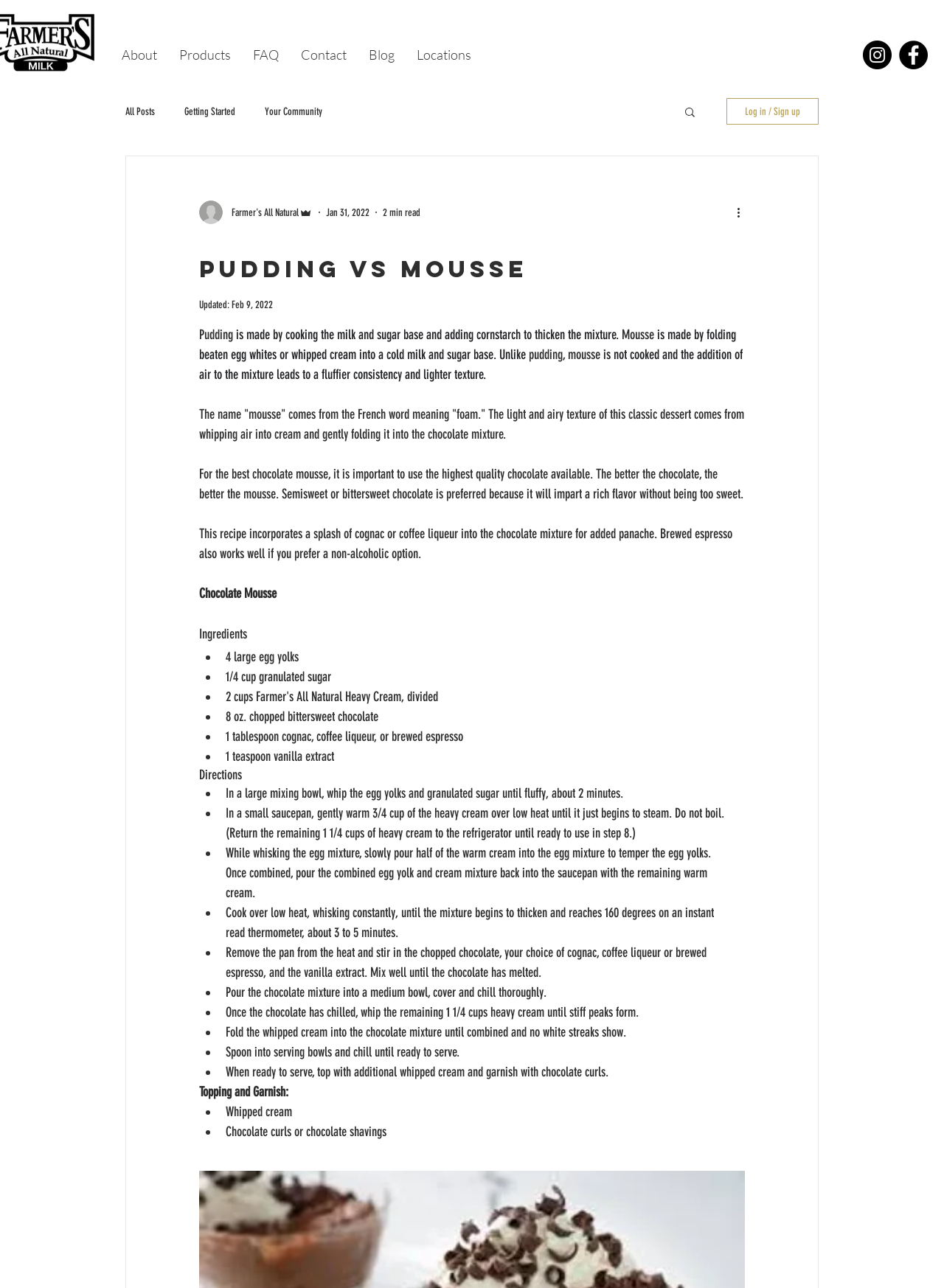Determine the primary headline of the webpage.

Pudding vs Mousse